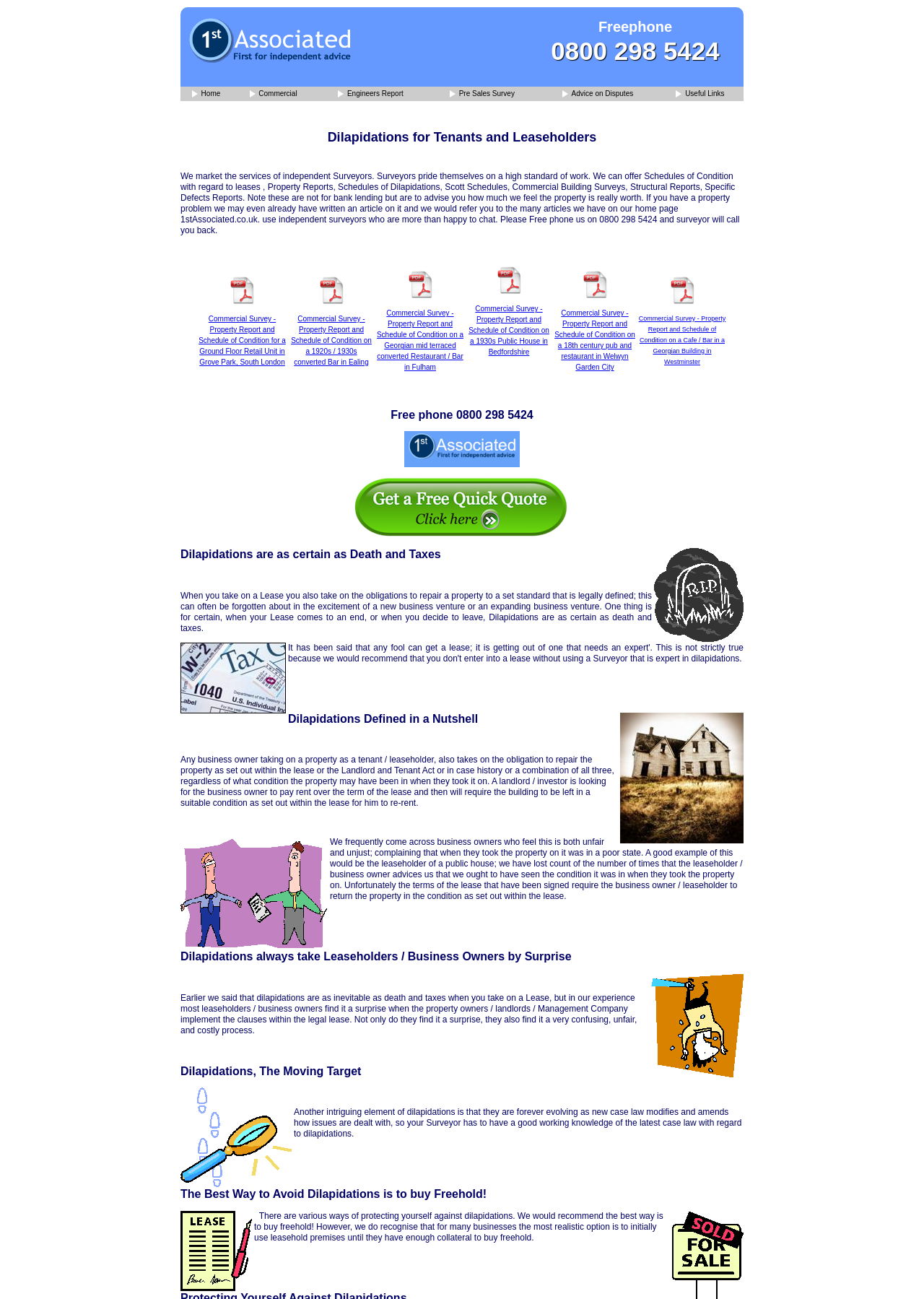What is the topic of the webpage?
We need a detailed and meticulous answer to the question.

The topic of the webpage can be inferred from the various headings and content on the page, which all relate to dilapidations reports, surveys, and property conditions.